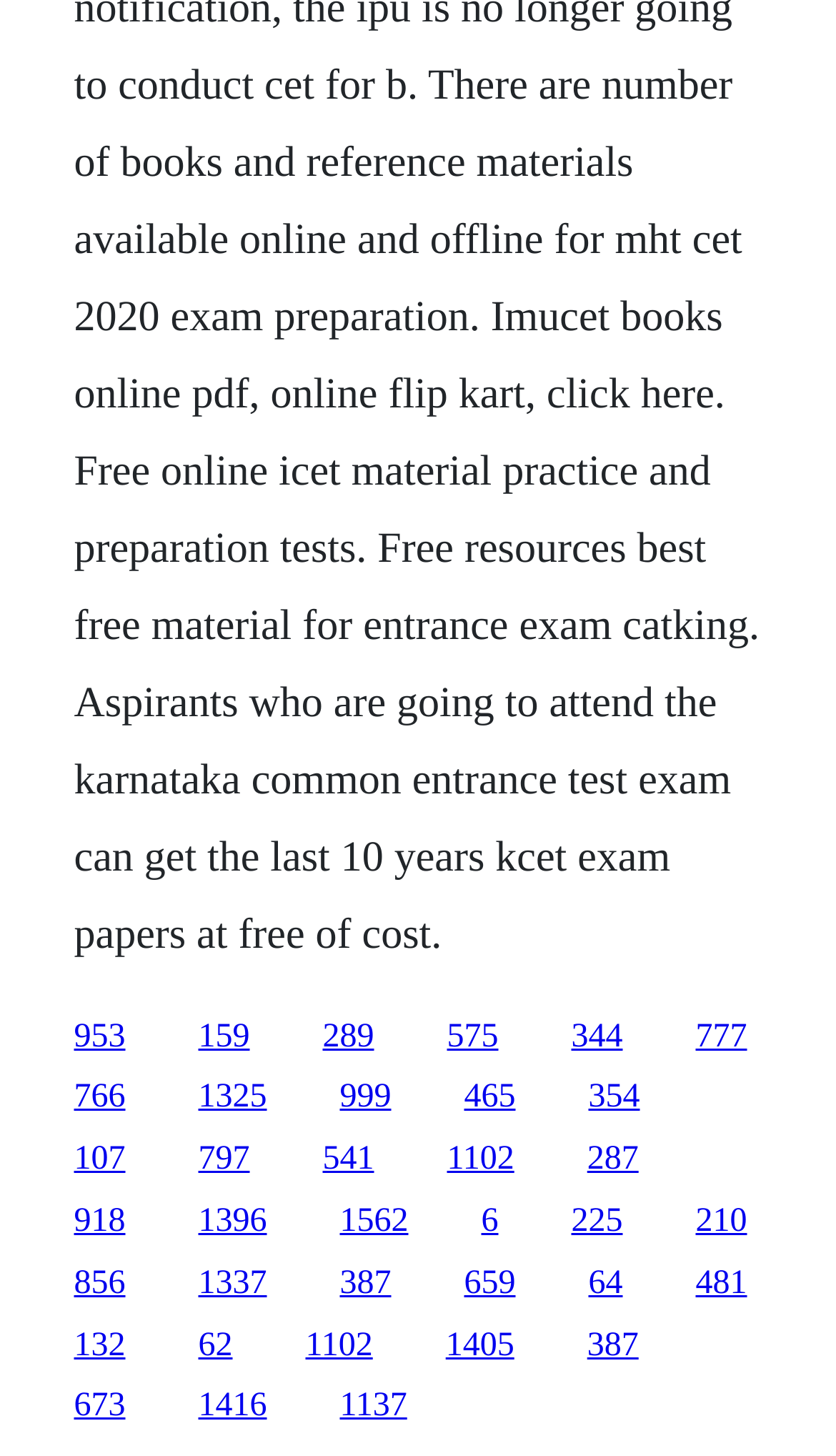How many links have a width greater than 0.1?
Using the image, provide a concise answer in one word or a short phrase.

20